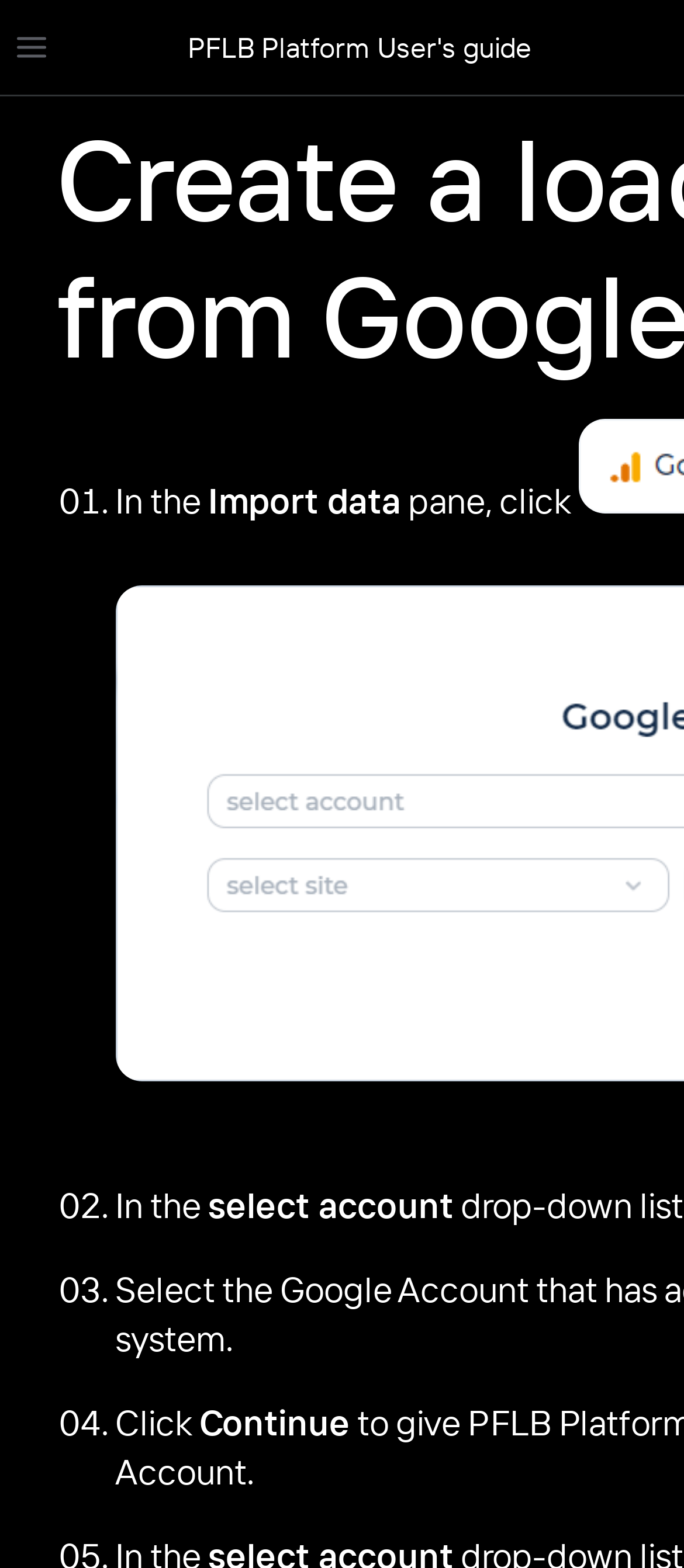Answer the question below in one word or phrase:
What is the first step to import data from Google Analytics?

Click Import data